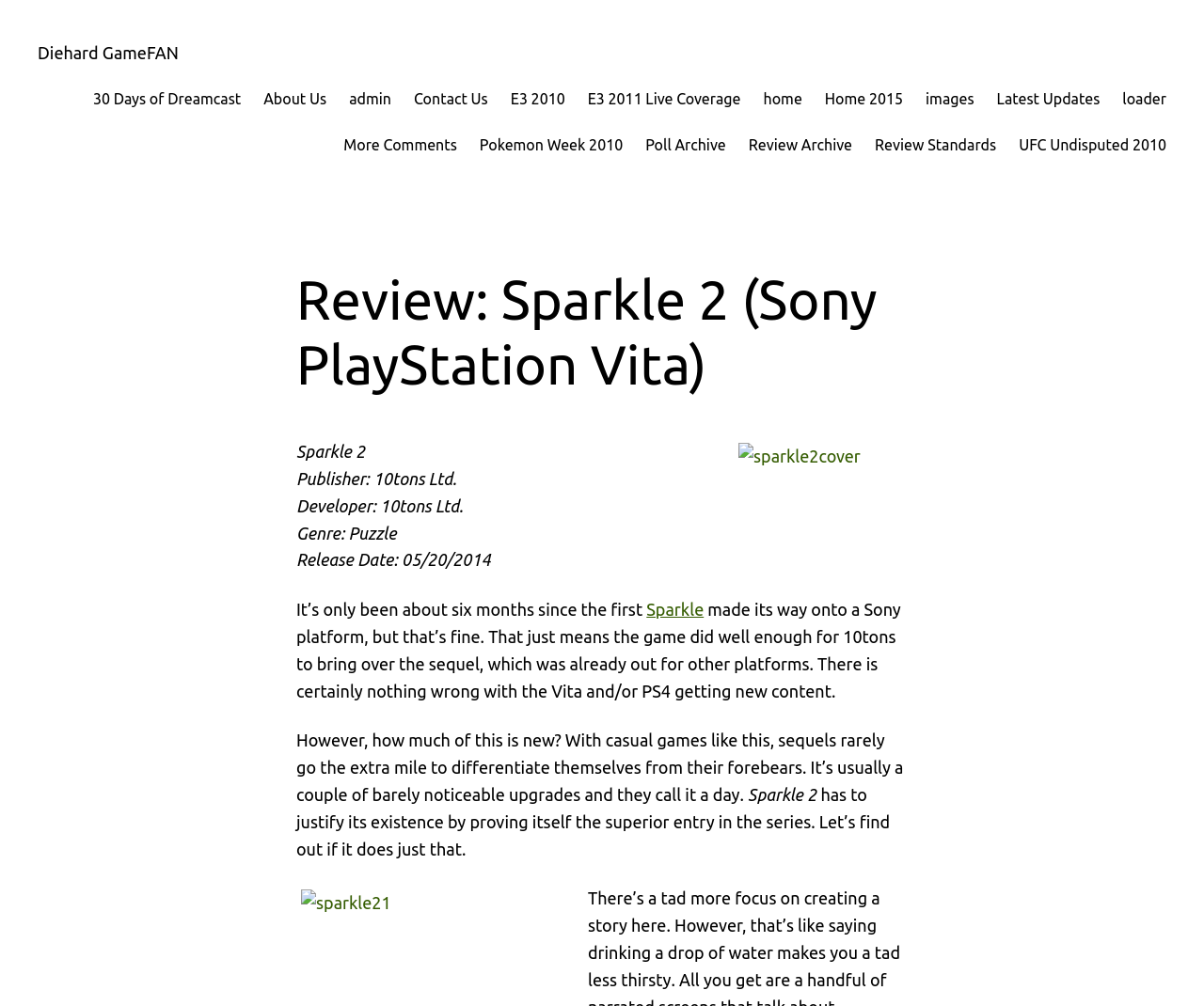What is the name of the developer of the game Sparkle 2?
Based on the visual, give a brief answer using one word or a short phrase.

10tons Ltd.